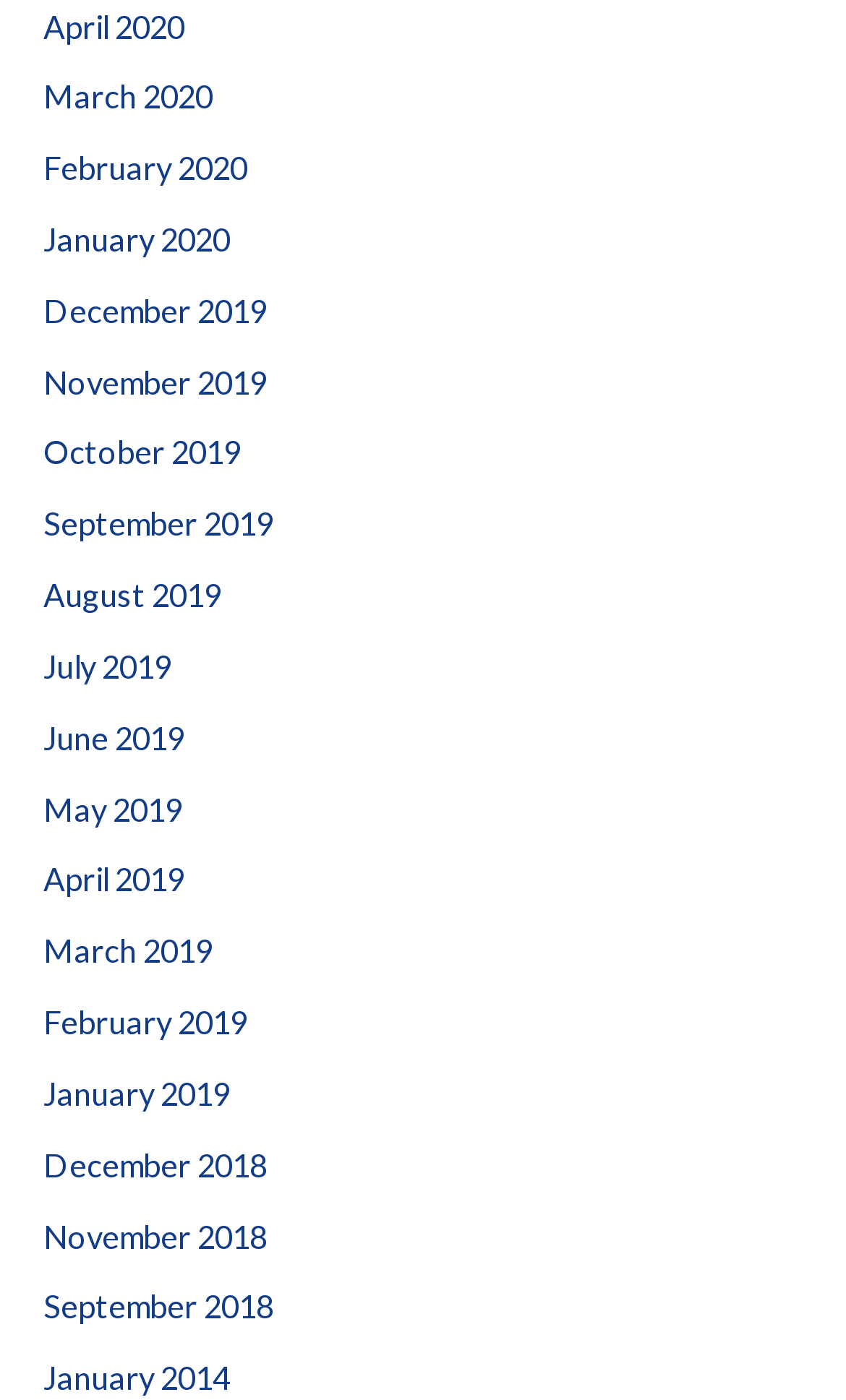What is the earliest month listed?
Answer the question with a thorough and detailed explanation.

By examining the list of links on the webpage, I found that the earliest month listed is January 2014, which is located at the bottom of the list.